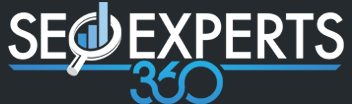Give a detailed account of everything present in the image.

The image features the logo of "SEO Experts 360," a digital marketing agency specializing in local SEO services. The design incorporates a magnifying glass symbol, representing search and exploration, combined with a bar chart icon that signifies growth and analytics. The name "SEO Experts" is prominently displayed in bold typography, emphasizing the agency's expertise in the field. Below the name, the number "360" is stylized, suggesting a comprehensive approach to SEO strategies. The color scheme consists of vibrant blues against a dark background, creating a modern and professional aesthetic suited for a brand focused on enhancing businesses' online presence. This logo reflects the agency’s commitment to helping clients achieve higher rankings in search engine results and improve visibility in the competitive digital landscape.